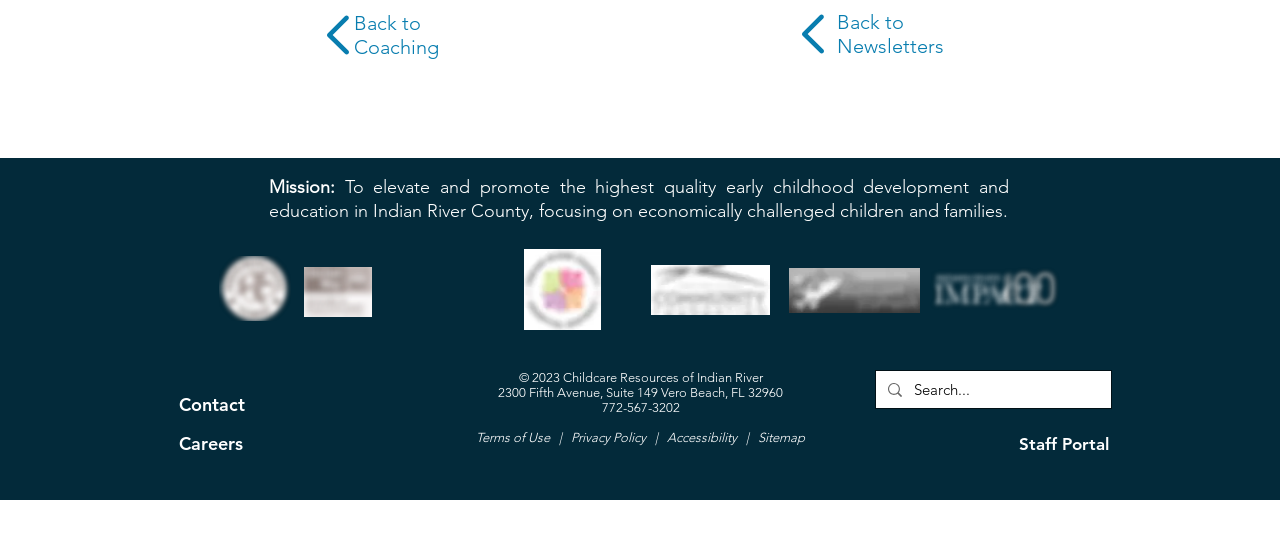Please determine the bounding box coordinates of the section I need to click to accomplish this instruction: "Contact us".

[0.14, 0.706, 0.191, 0.747]